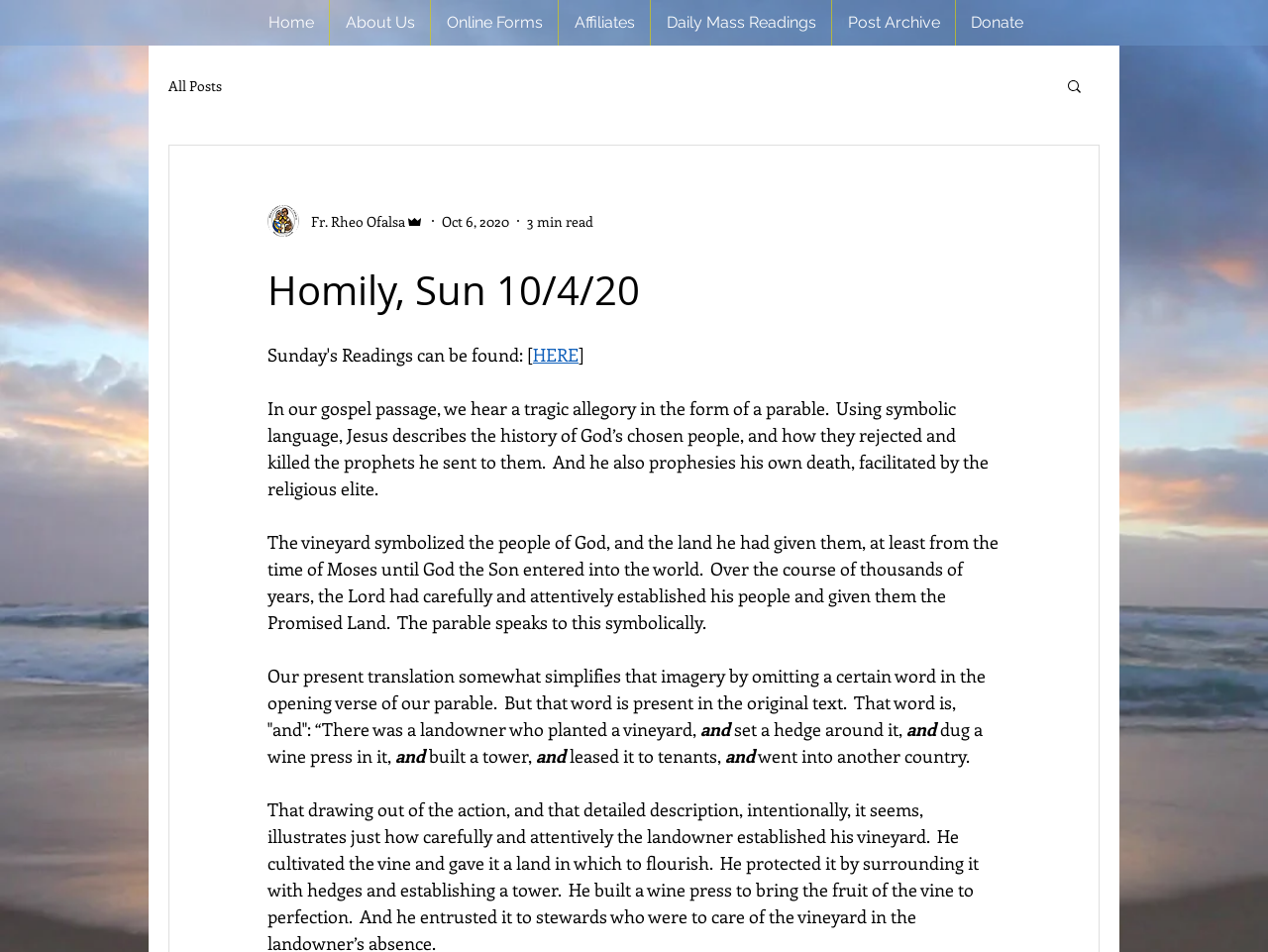Write a detailed summary of the webpage, including text, images, and layout.

The webpage is a blog post titled "Homily, Sun 10/4/20" written by Fr. Rheo Ofalsa, an admin. At the top, there is a navigation menu with links to "Home", "About Us", "Online Forms", "Affiliates", "Daily Mass Readings", "Post Archive", and "Donate". Below the navigation menu, there is a secondary navigation menu with a link to "All Posts".

On the left side, there is a profile picture of the writer, Fr. Rheo Ofalsa, with his name and title "Admin" written next to it. Below the profile picture, there is a date "Oct 6, 2020" and an estimated reading time of "3 min read".

The main content of the webpage is the homily, which is divided into several paragraphs. The first paragraph starts with a link to "HERE" and describes a tragic allegory in the form of a parable from the gospel passage. The subsequent paragraphs continue to explain the parable, using symbolic language to describe the history of God's chosen people and how they rejected and killed the prophets.

Throughout the homily, there are several references to biblical imagery, such as the vineyard symbolizing the people of God and the land he had given them. The text also explains the significance of certain words and phrases in the original text, such as the word "and" in the opening verse of the parable.

At the top right corner, there is a search button with a magnifying glass icon.